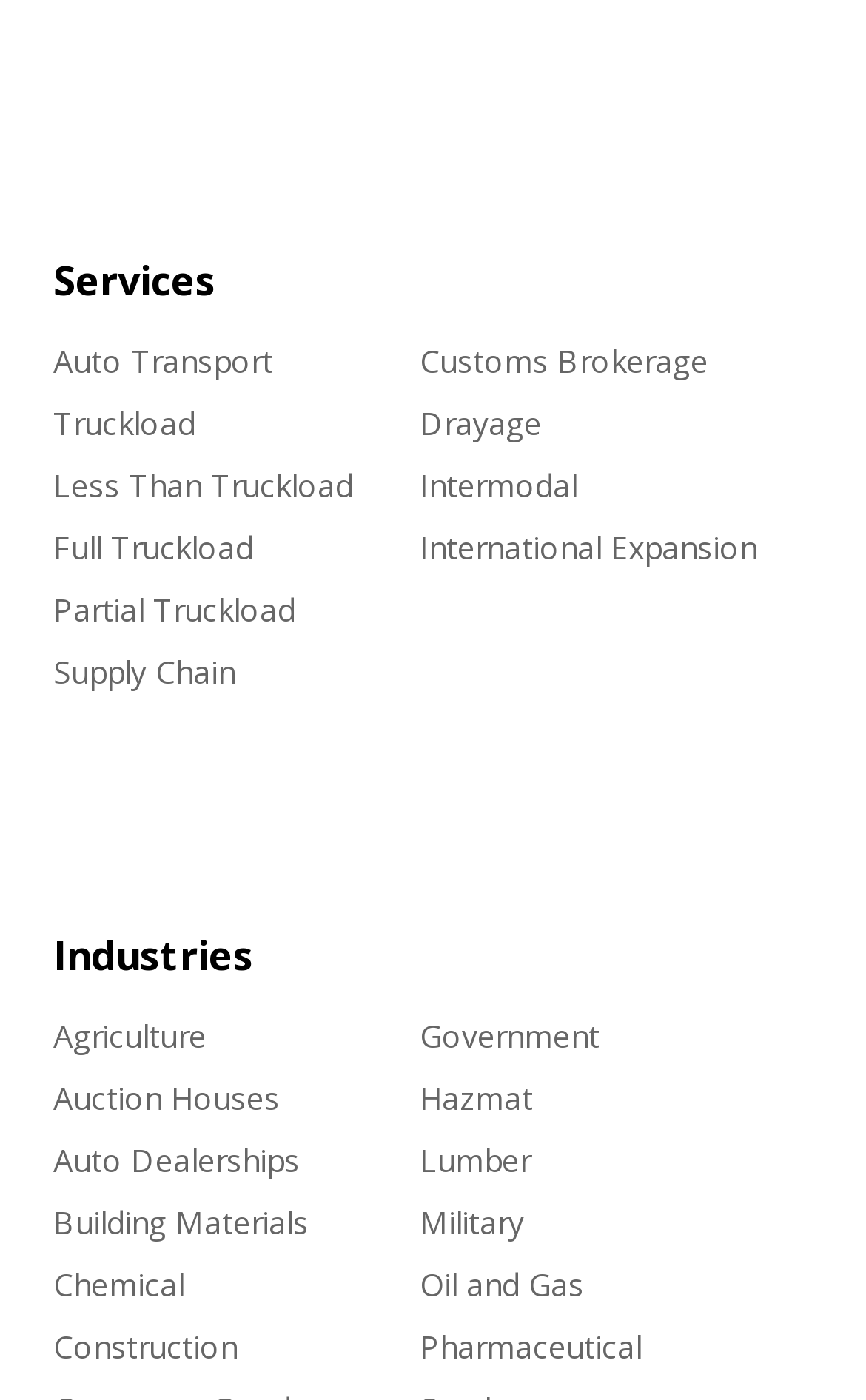How many services are listed?
Please answer the question with as much detail as possible using the screenshot.

I counted the number of links under the 'Services' heading, which are 'Auto Transport', 'Truckload', 'Less Than Truckload', 'Full Truckload', 'Partial Truckload', 'Supply Chain', 'Customs Brokerage', and 'Drayage', 'Intermodal', 'International Expansion'. There are 8 services listed.